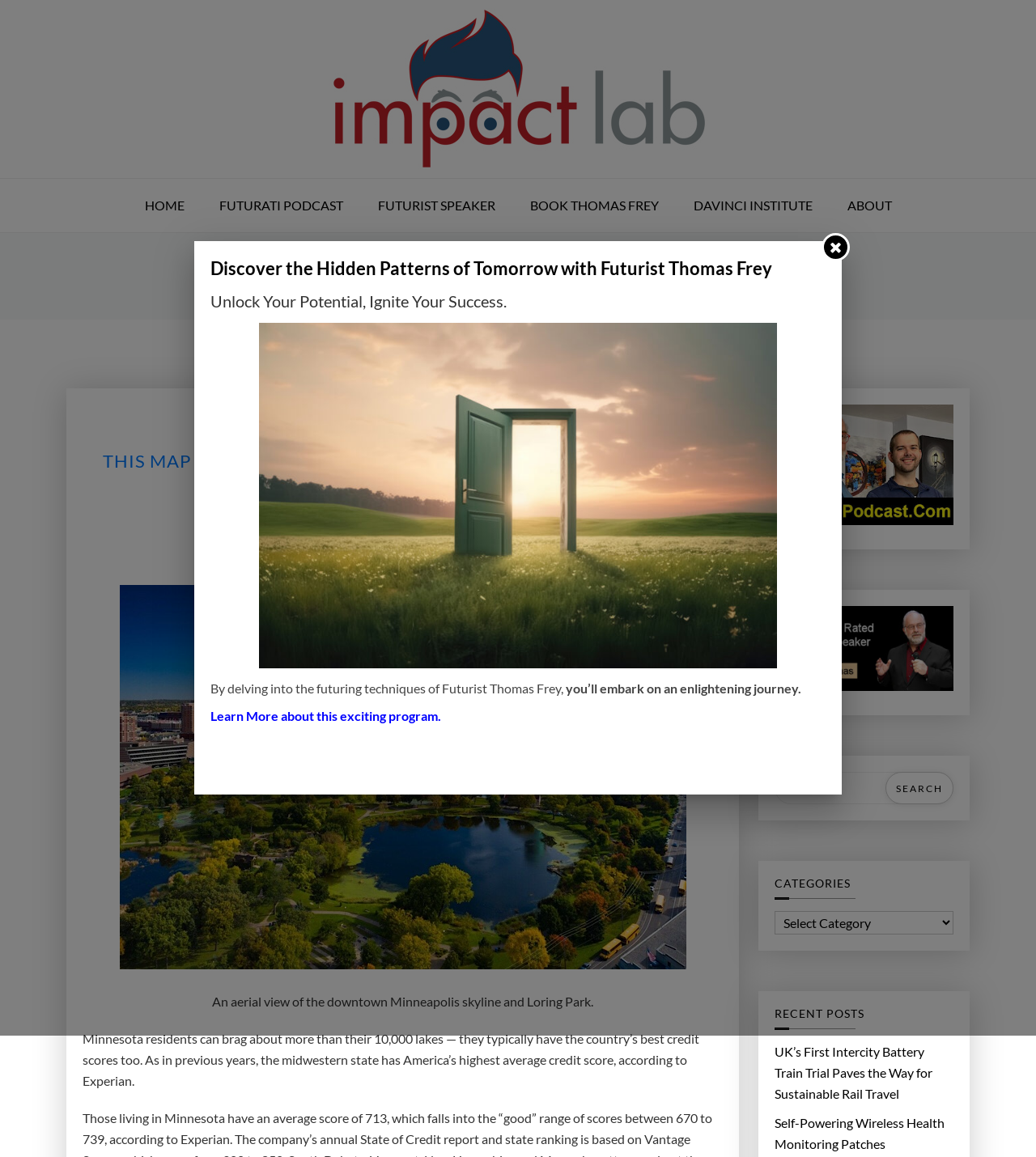Locate the bounding box coordinates of the item that should be clicked to fulfill the instruction: "Read about 'Moisturizing Transitioning Hair'".

None